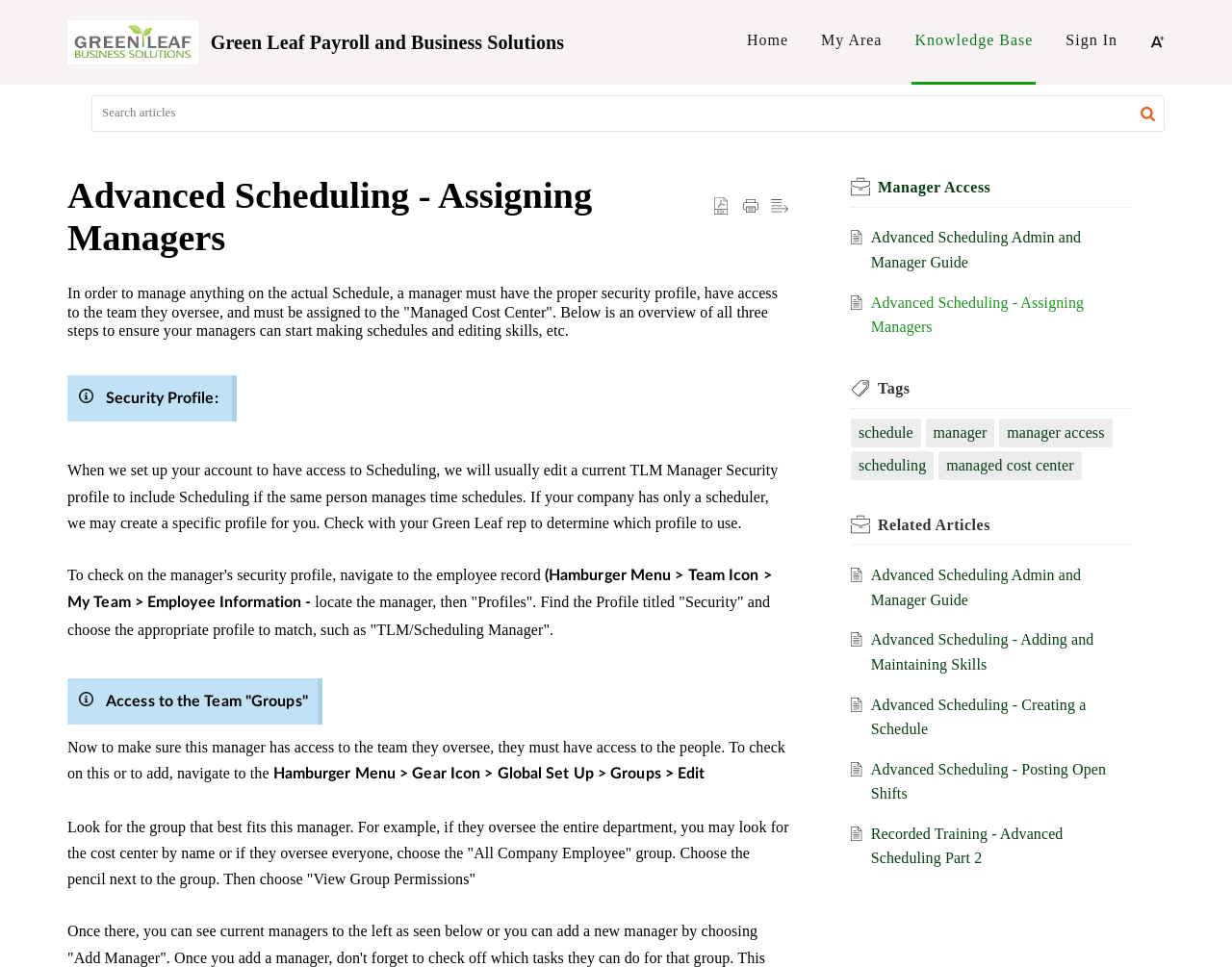Give a one-word or phrase response to the following question: What is the purpose of the 'View Group Permissions' option?

to check or add access to the team